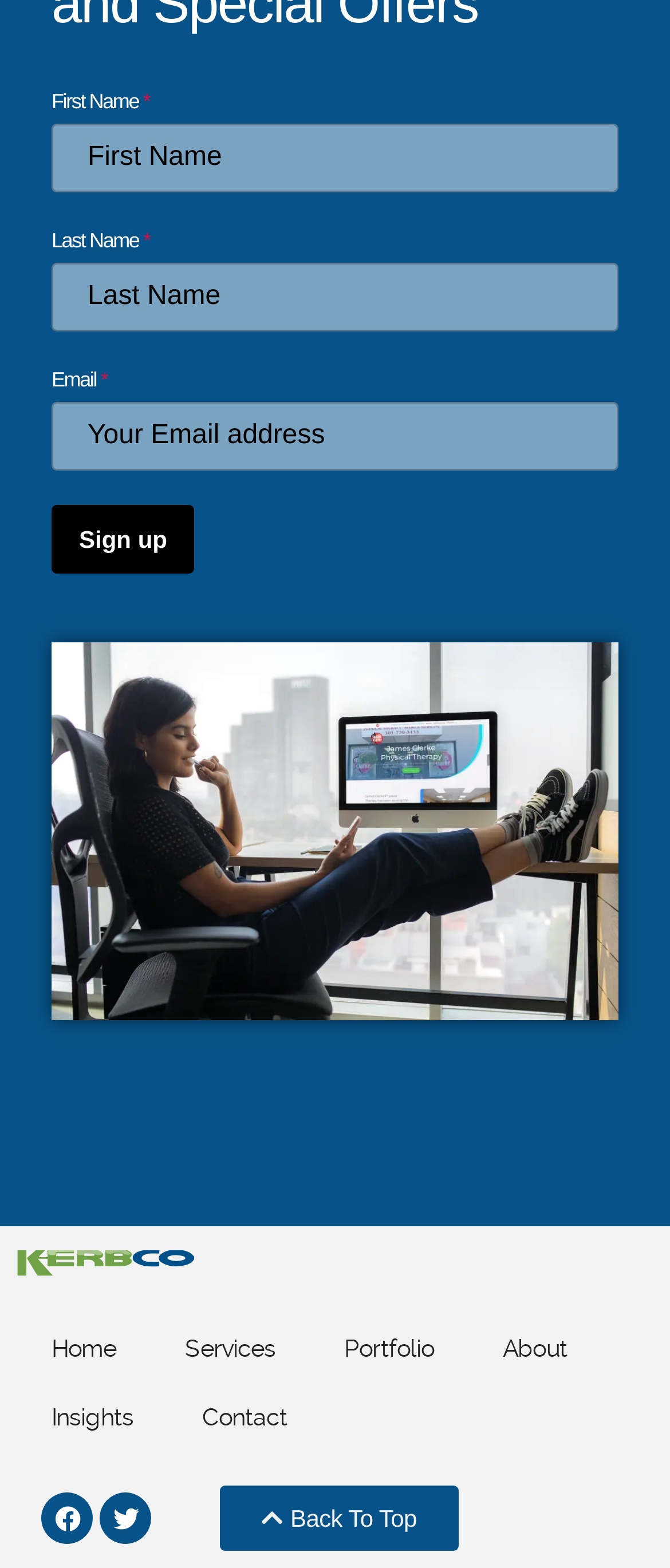Please identify the bounding box coordinates of the element I should click to complete this instruction: 'Open Facebook page'. The coordinates should be given as four float numbers between 0 and 1, like this: [left, top, right, bottom].

None